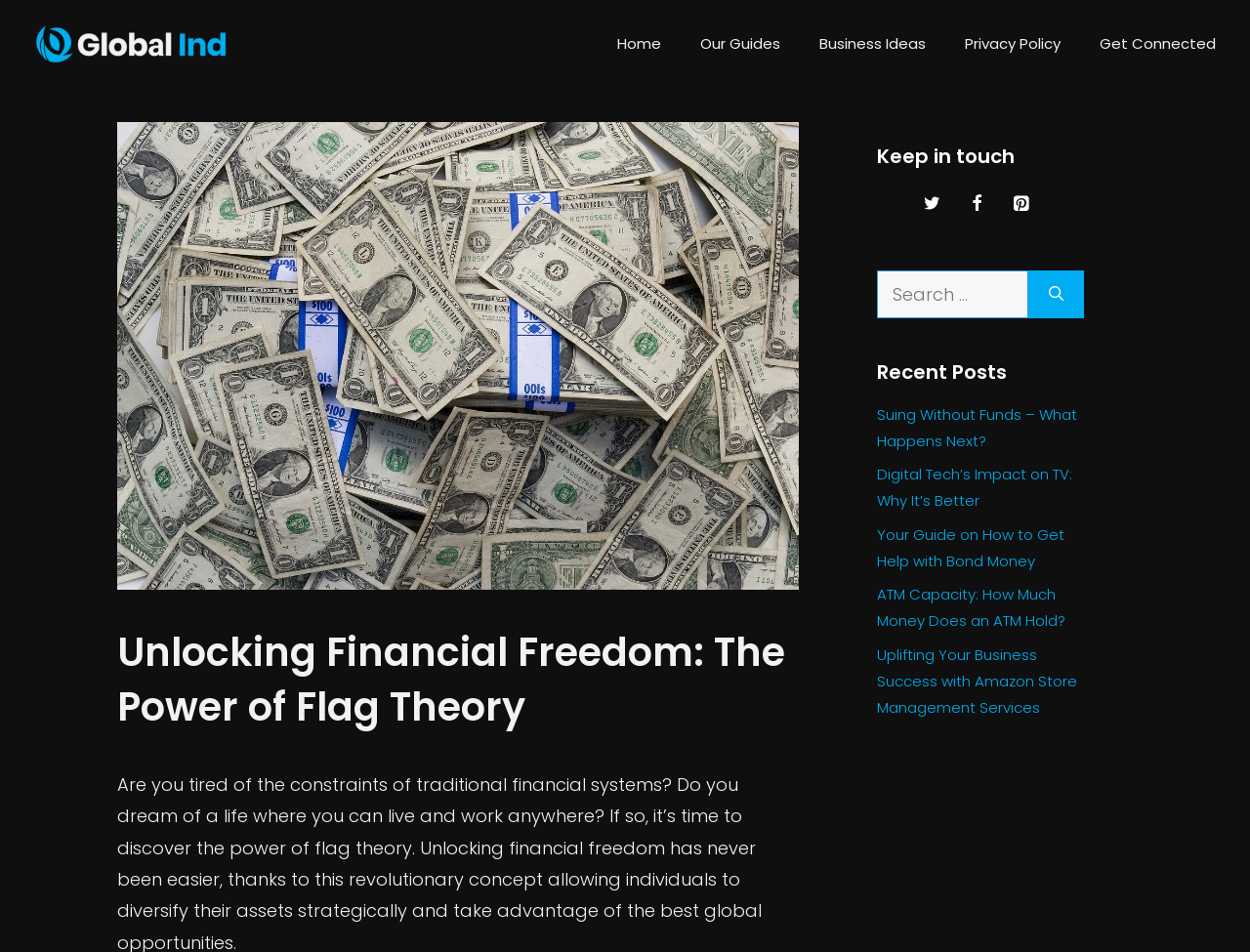Please find the bounding box coordinates of the element that needs to be clicked to perform the following instruction: "read product description". The bounding box coordinates should be four float numbers between 0 and 1, represented as [left, top, right, bottom].

None